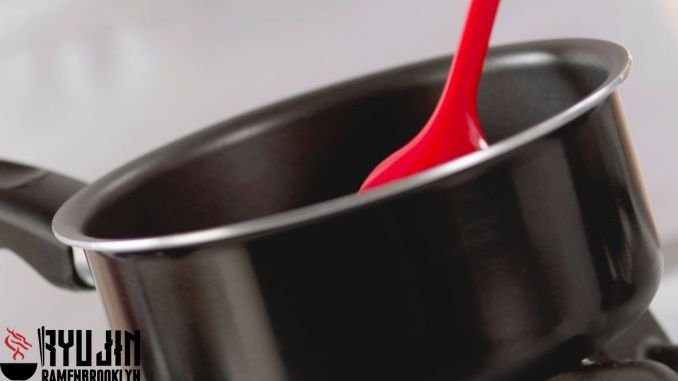Analyze the image and provide a detailed caption.

An image of a sleek, black saucepan is featured prominently, showcasing its rounded, deep design ideal for various cooking tasks. A vibrant red spoon is resting inside the saucepan, emphasizing the pot's functionality. This saucepan represents a crucial kitchen tool, known for its versatility and essential role in cooking. Whether you're sautéing, simmering, or preparing sauces, this type of pot is indispensable in both professional and home kitchens. The image captures the essence of culinary preparation, highlighting the importance of having the right equipment to enhance your cooking experience.